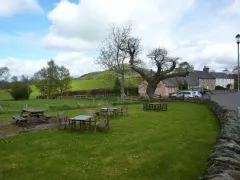What is the purpose of the picnic tables?
Please ensure your answer to the question is detailed and covers all necessary aspects.

The purpose of the picnic tables is for outdoor gatherings because the caption mentions that the location is 'perfect for outdoor gatherings or leisurely afternoons', and the presence of picnic tables suggests a space for people to come together and socialize.